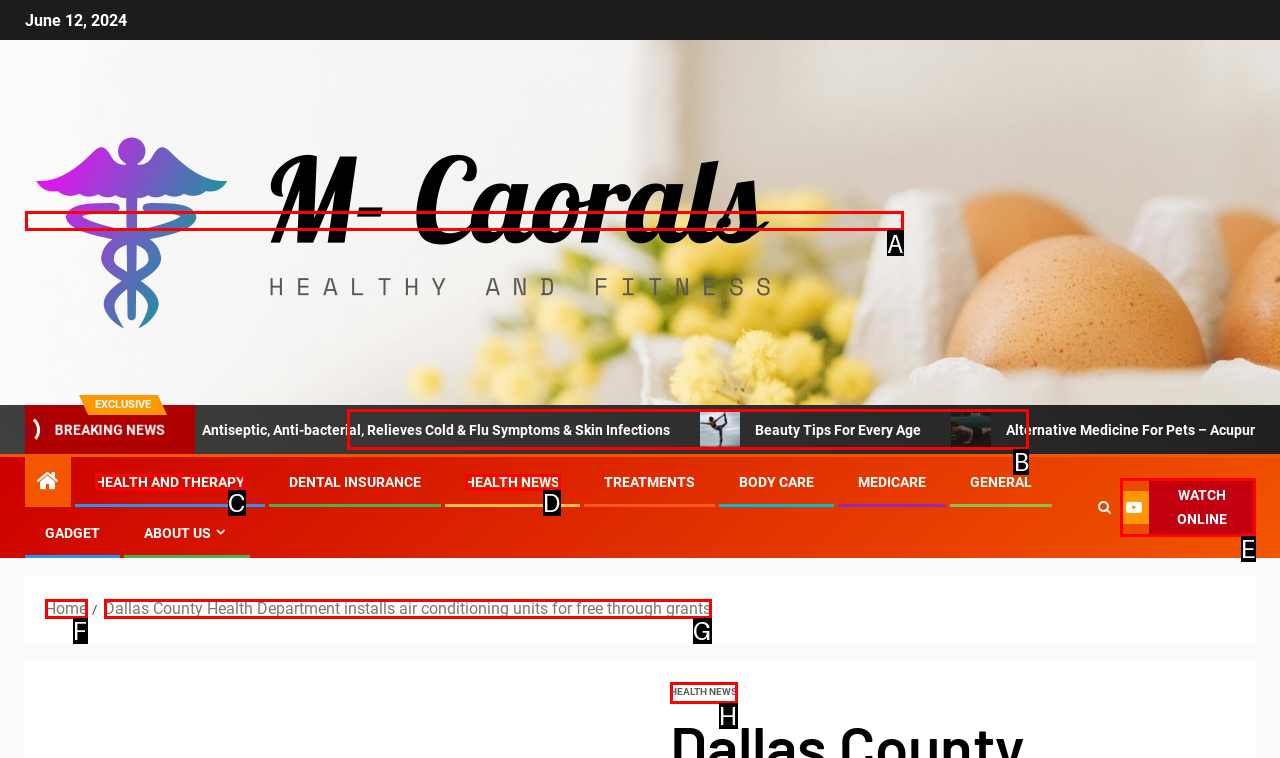Using the description: health and Therapy, find the best-matching HTML element. Indicate your answer with the letter of the chosen option.

C